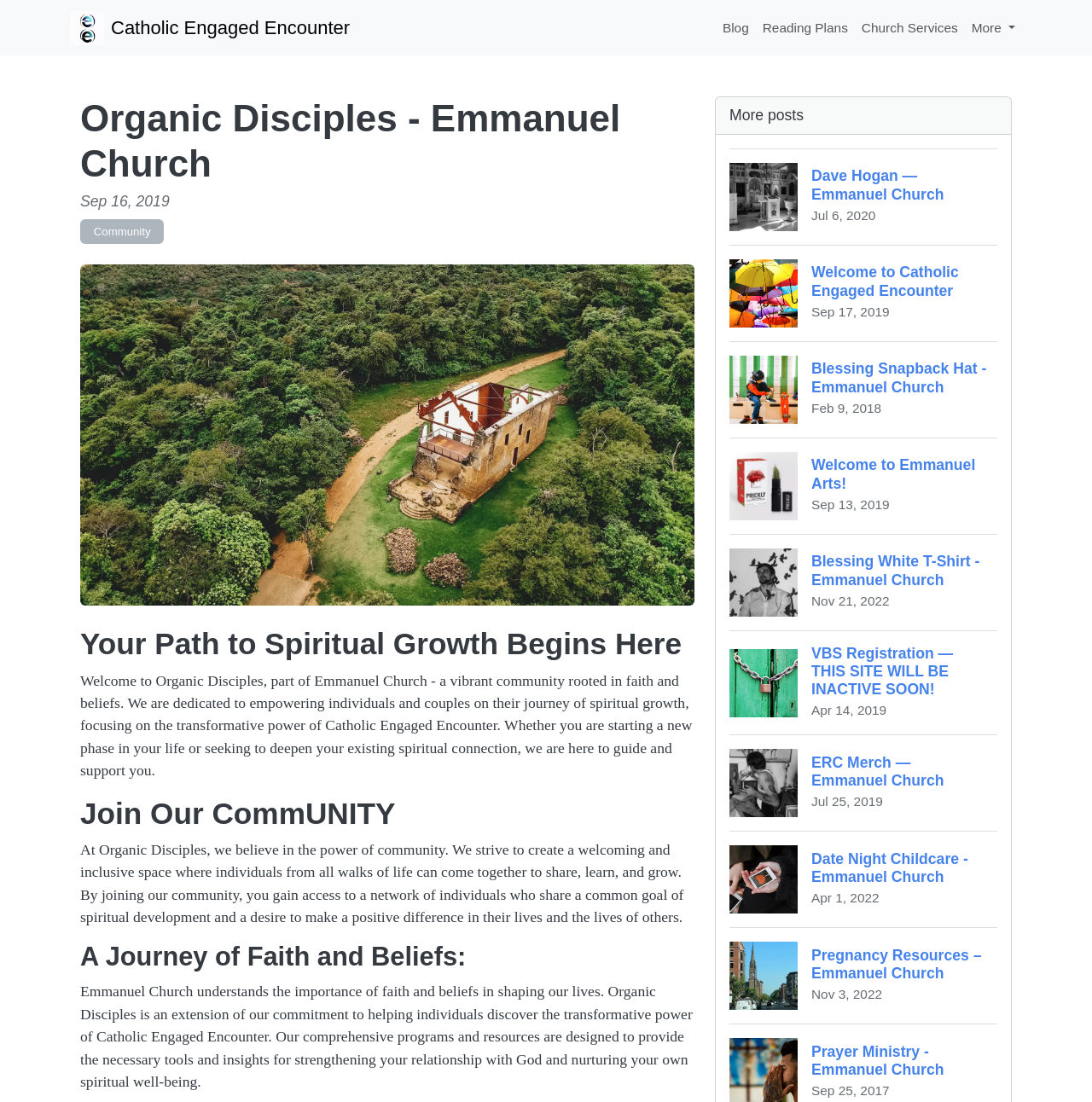Locate the bounding box coordinates of the clickable region to complete the following instruction: "Go to the 'Blog' page."

[0.655, 0.01, 0.692, 0.04]